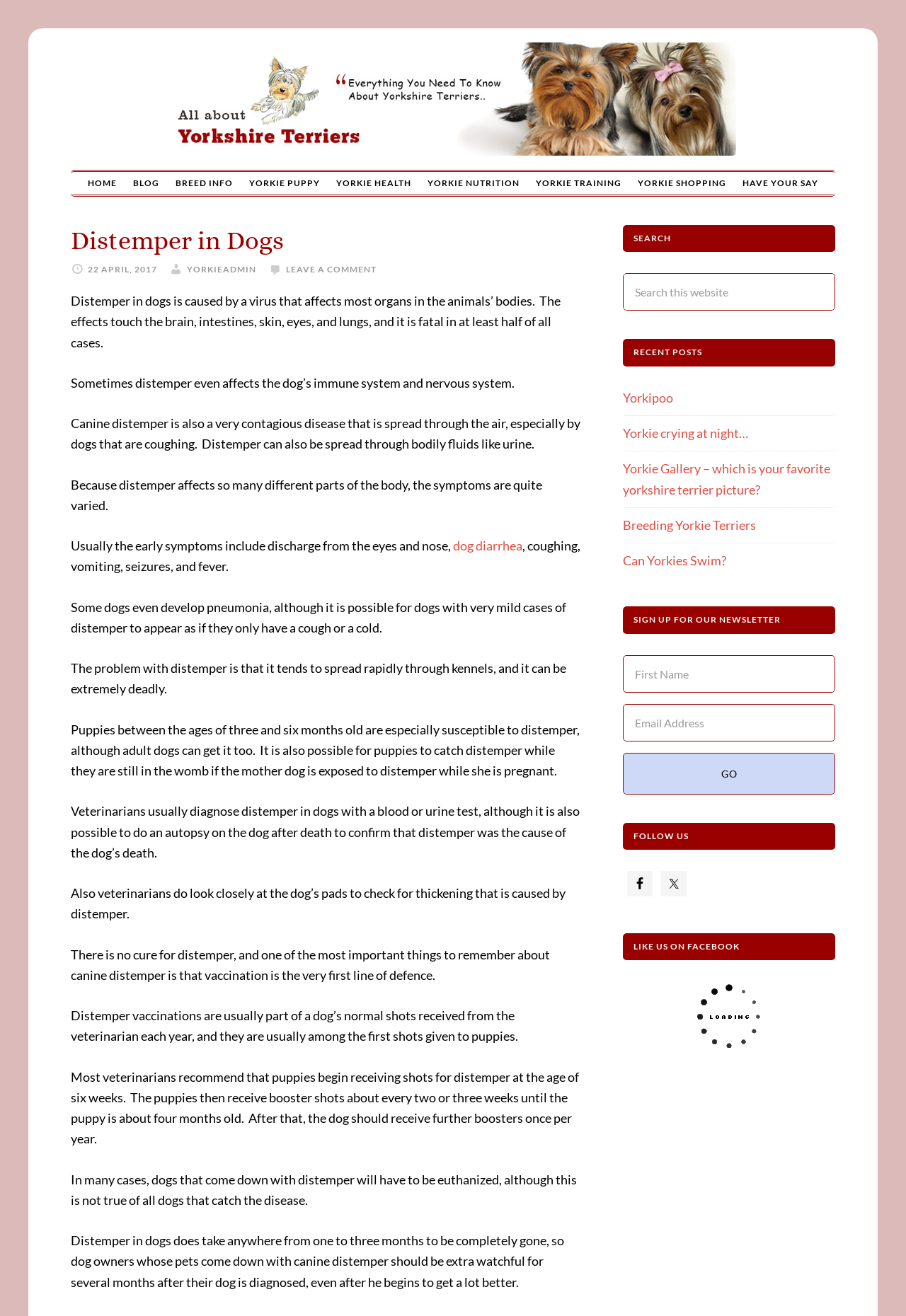How is distemper in dogs usually diagnosed?
Look at the webpage screenshot and answer the question with a detailed explanation.

According to the webpage, veterinarians usually diagnose distemper in dogs with a blood or urine test, although it is also possible to do an autopsy on the dog after death to confirm that distemper was the cause of the dog's death.